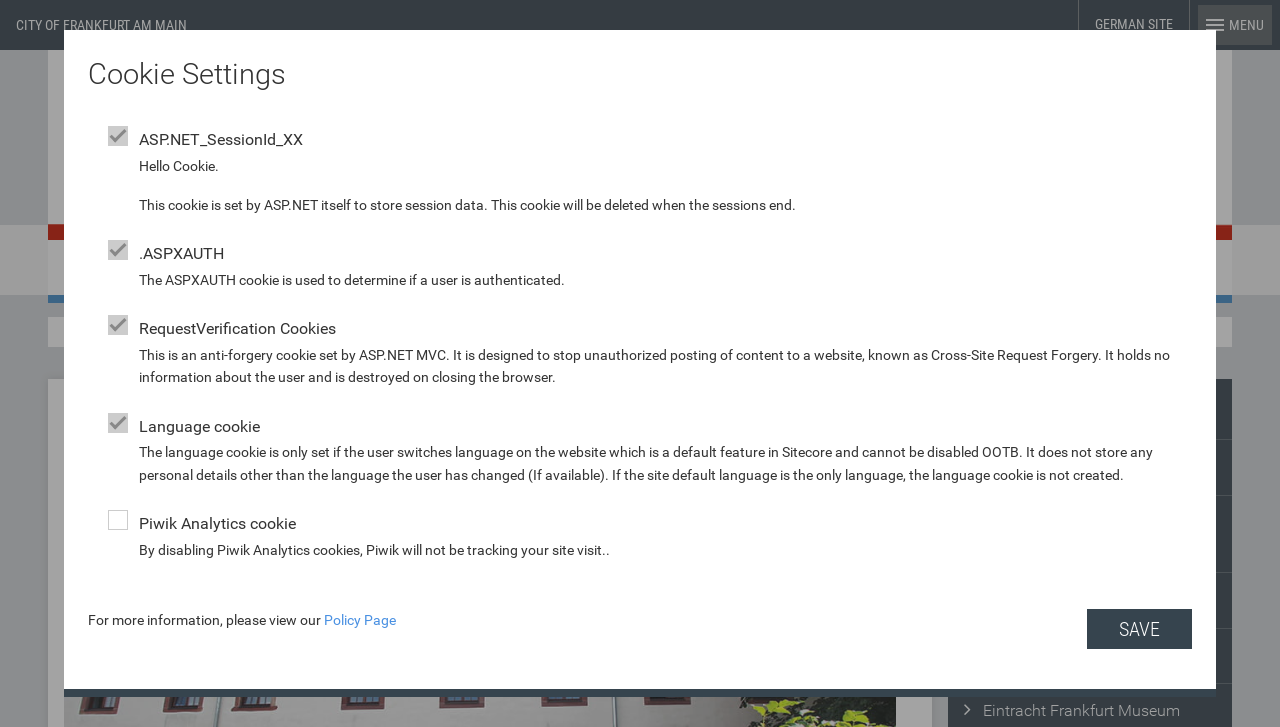Please specify the bounding box coordinates for the clickable region that will help you carry out the instruction: "Search for something".

[0.871, 0.33, 0.962, 0.405]